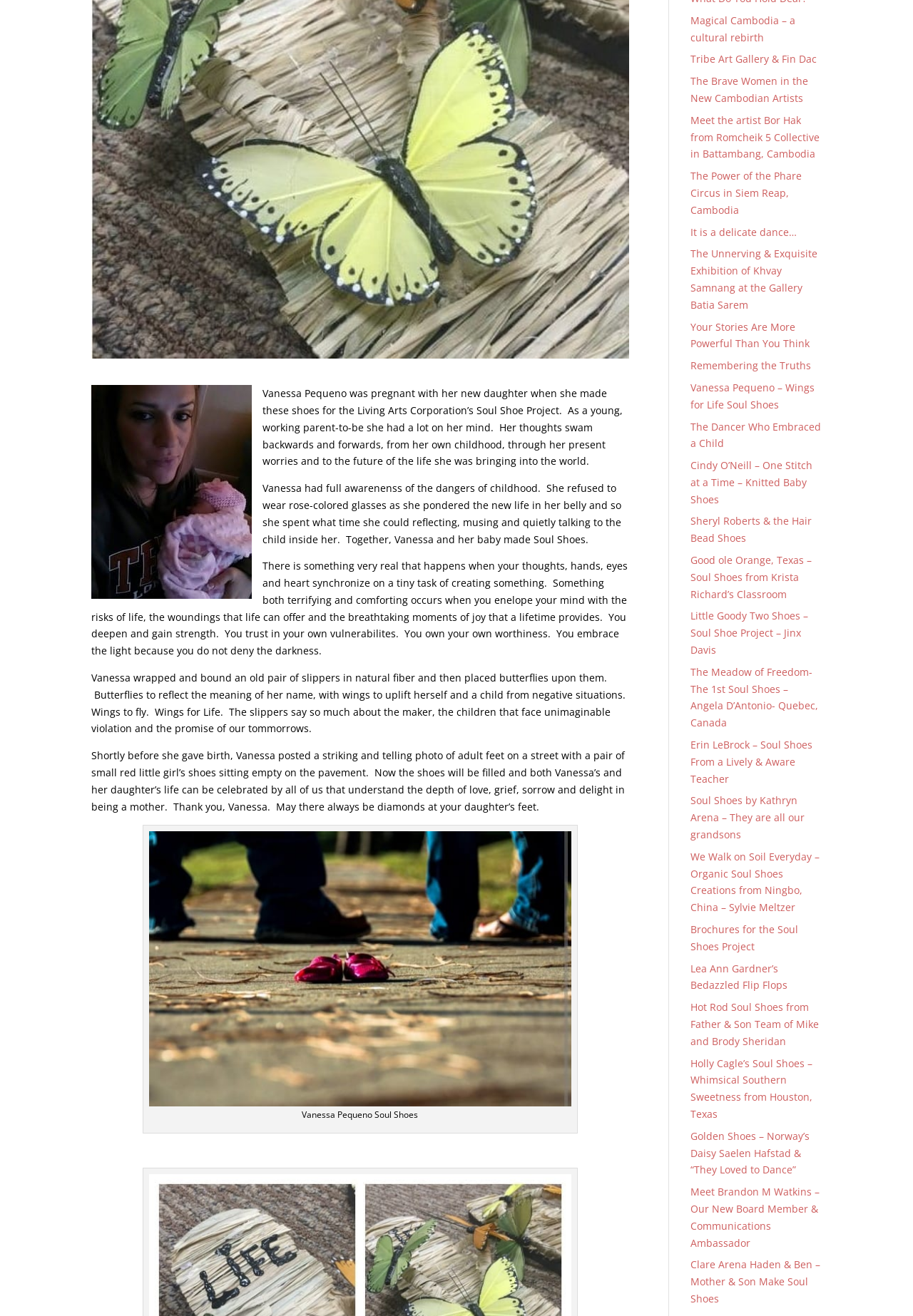Given the element description: "Remembering the Truths", predict the bounding box coordinates of this UI element. The coordinates must be four float numbers between 0 and 1, given as [left, top, right, bottom].

[0.756, 0.273, 0.888, 0.283]